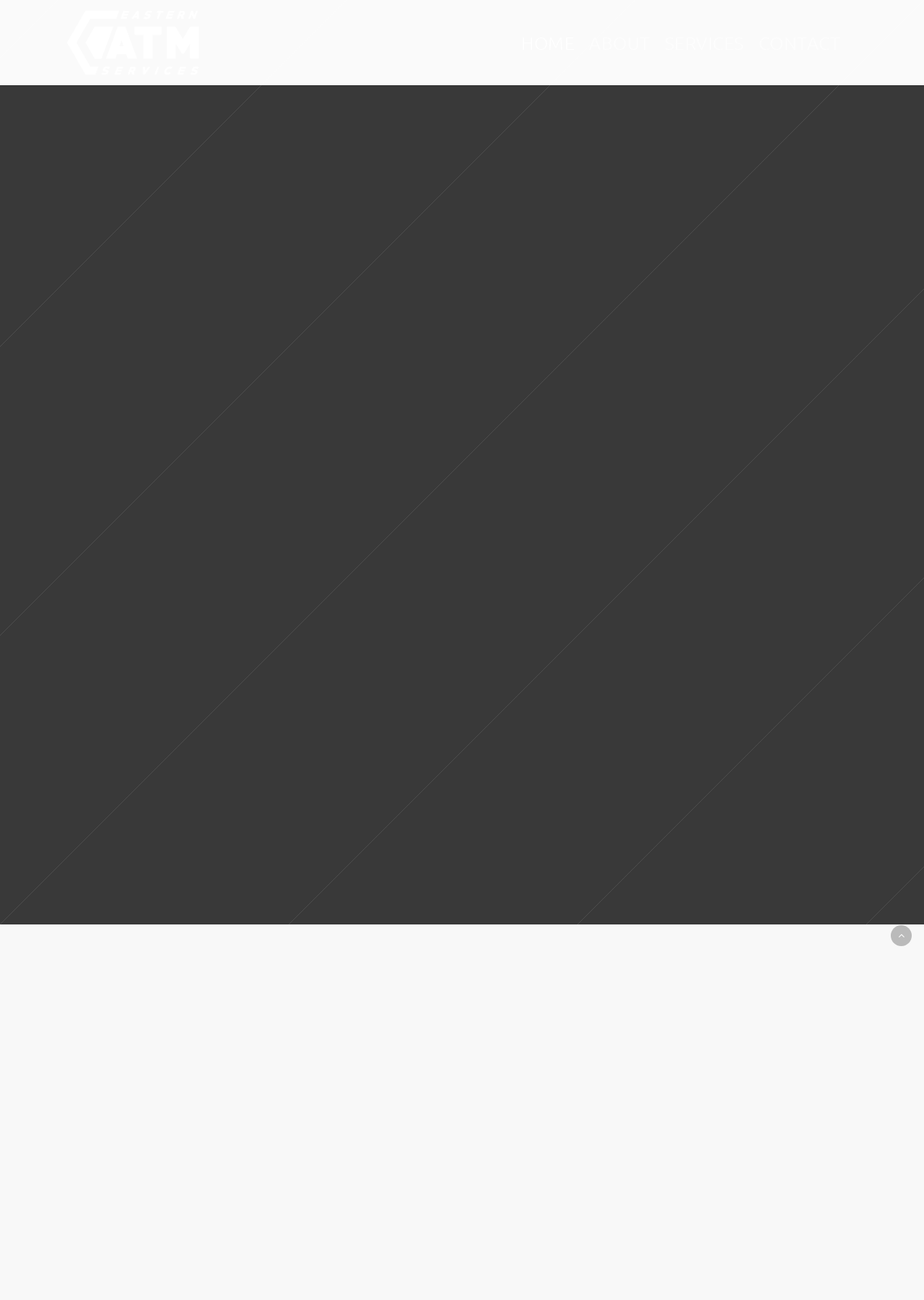Please identify the coordinates of the bounding box that should be clicked to fulfill this instruction: "Click Send".

[0.655, 0.612, 0.694, 0.628]